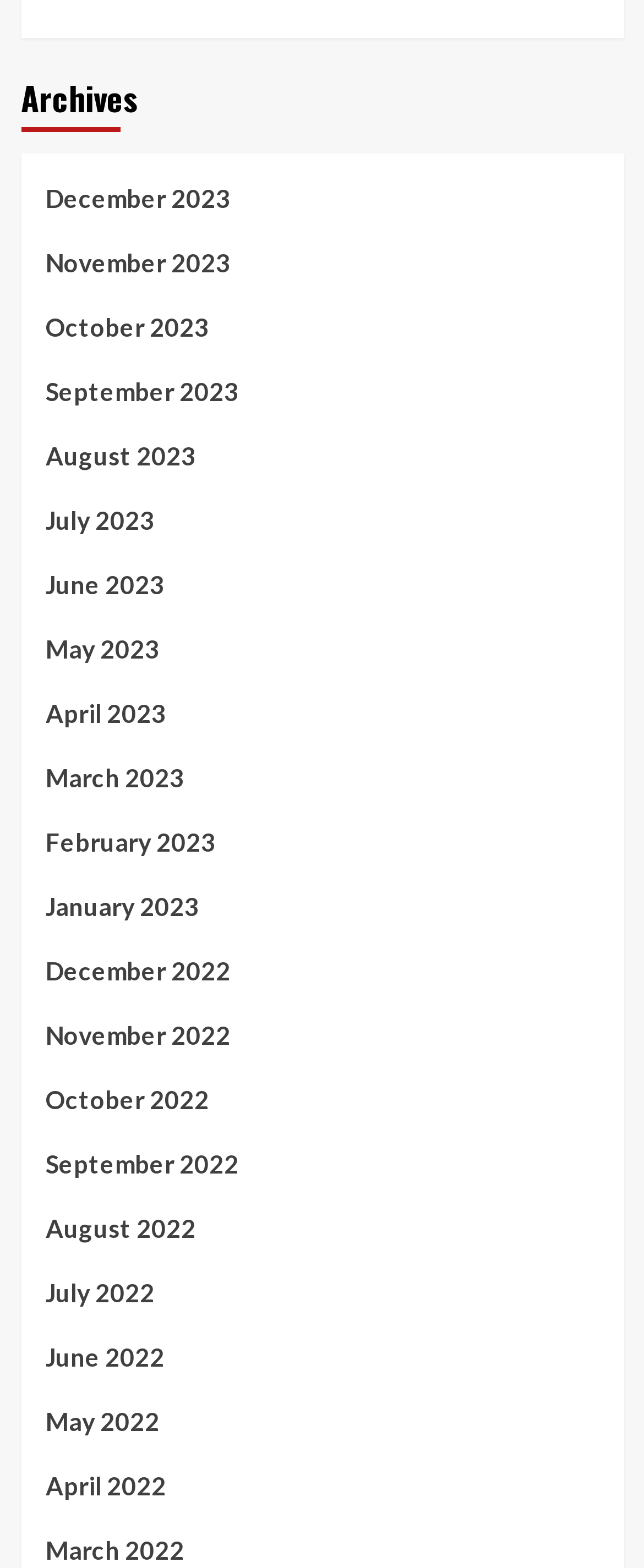Locate the bounding box coordinates of the element's region that should be clicked to carry out the following instruction: "view December 2023 archives". The coordinates need to be four float numbers between 0 and 1, i.e., [left, top, right, bottom].

[0.071, 0.114, 0.929, 0.155]